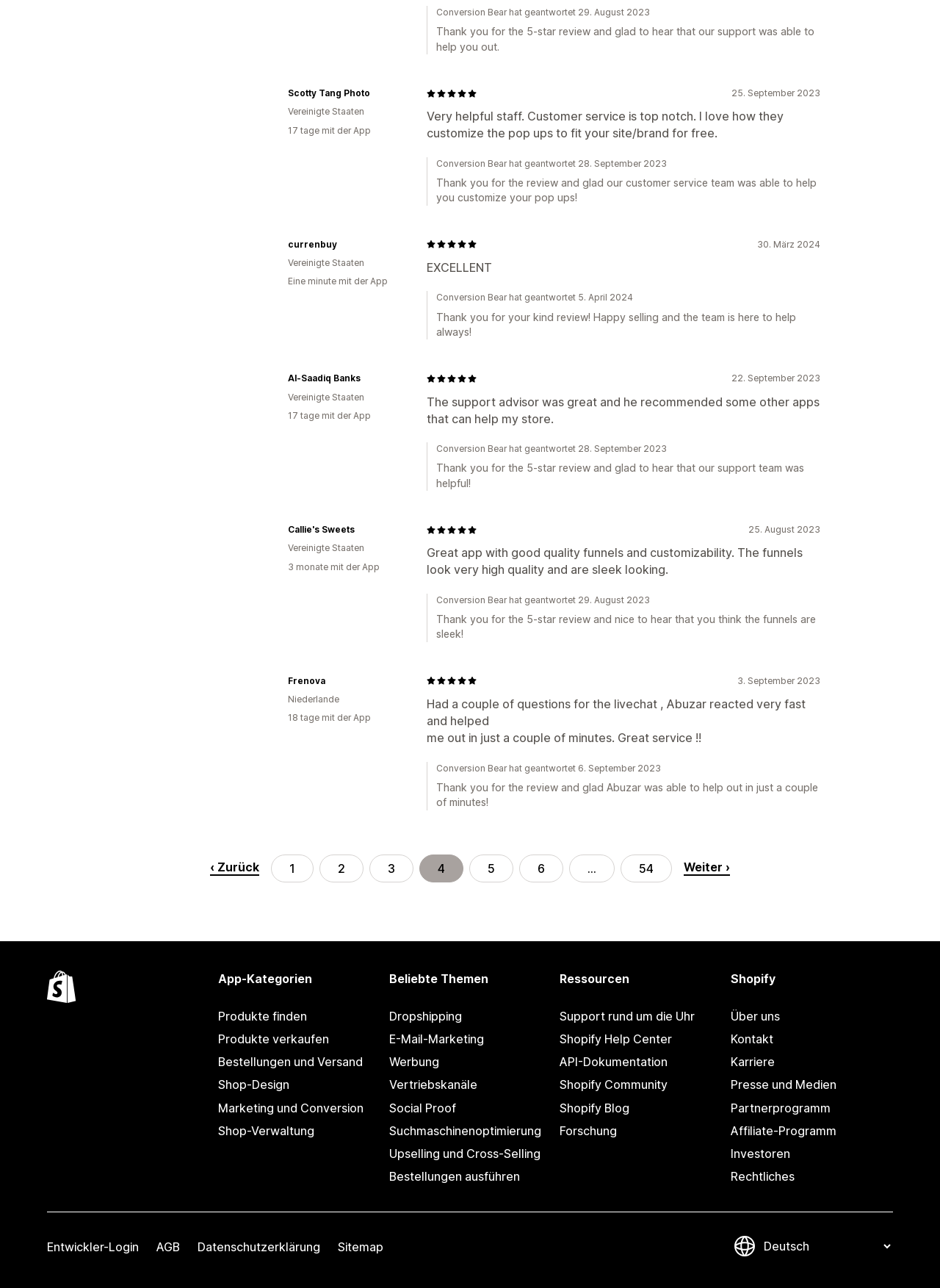Identify the coordinates of the bounding box for the element that must be clicked to accomplish the instruction: "go to previous page".

[0.223, 0.663, 0.276, 0.68]